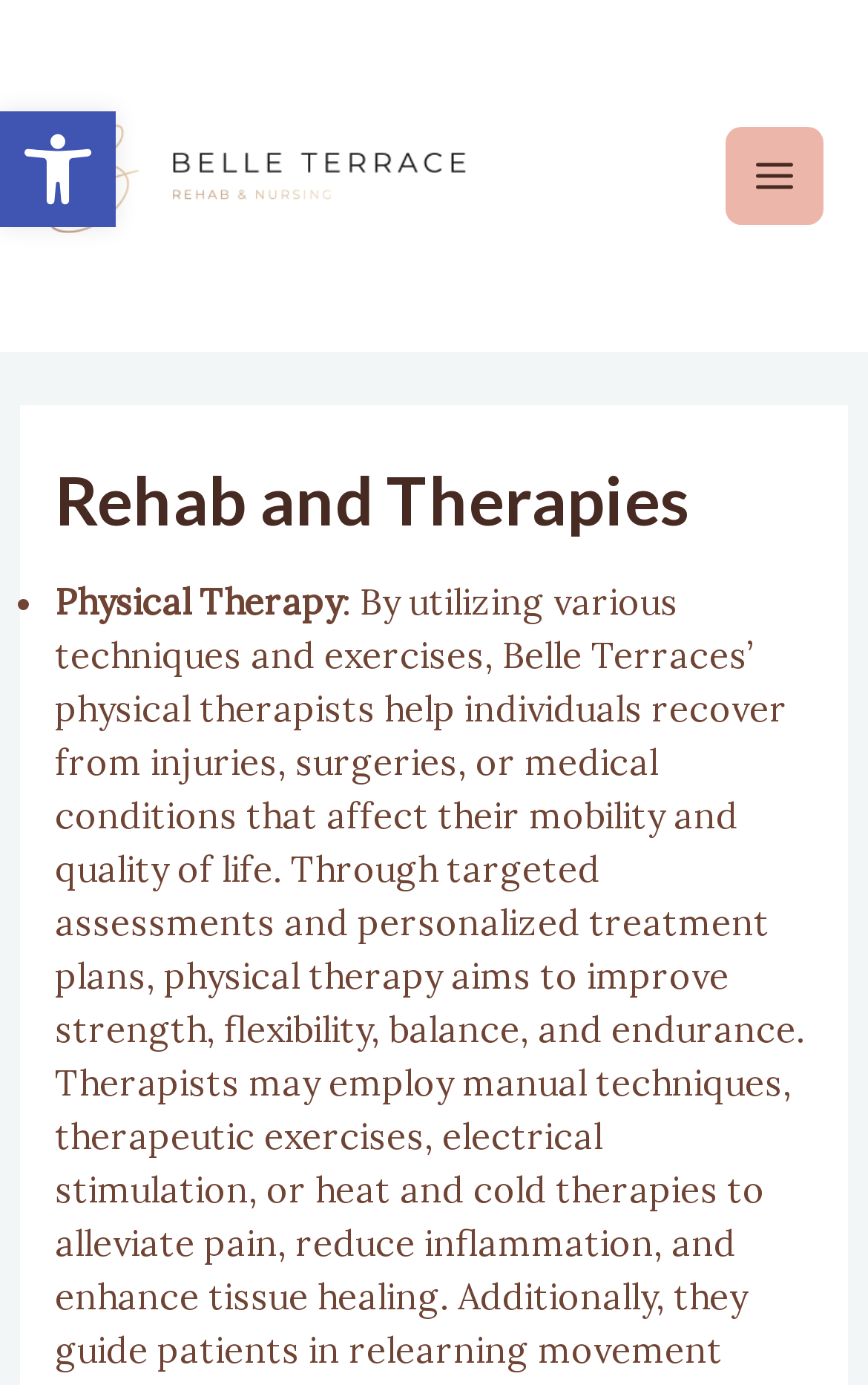Please provide a comprehensive answer to the question based on the screenshot: What is the website's domain?

I found a link with the text 'belleterracepa.com', which is likely the website's domain.